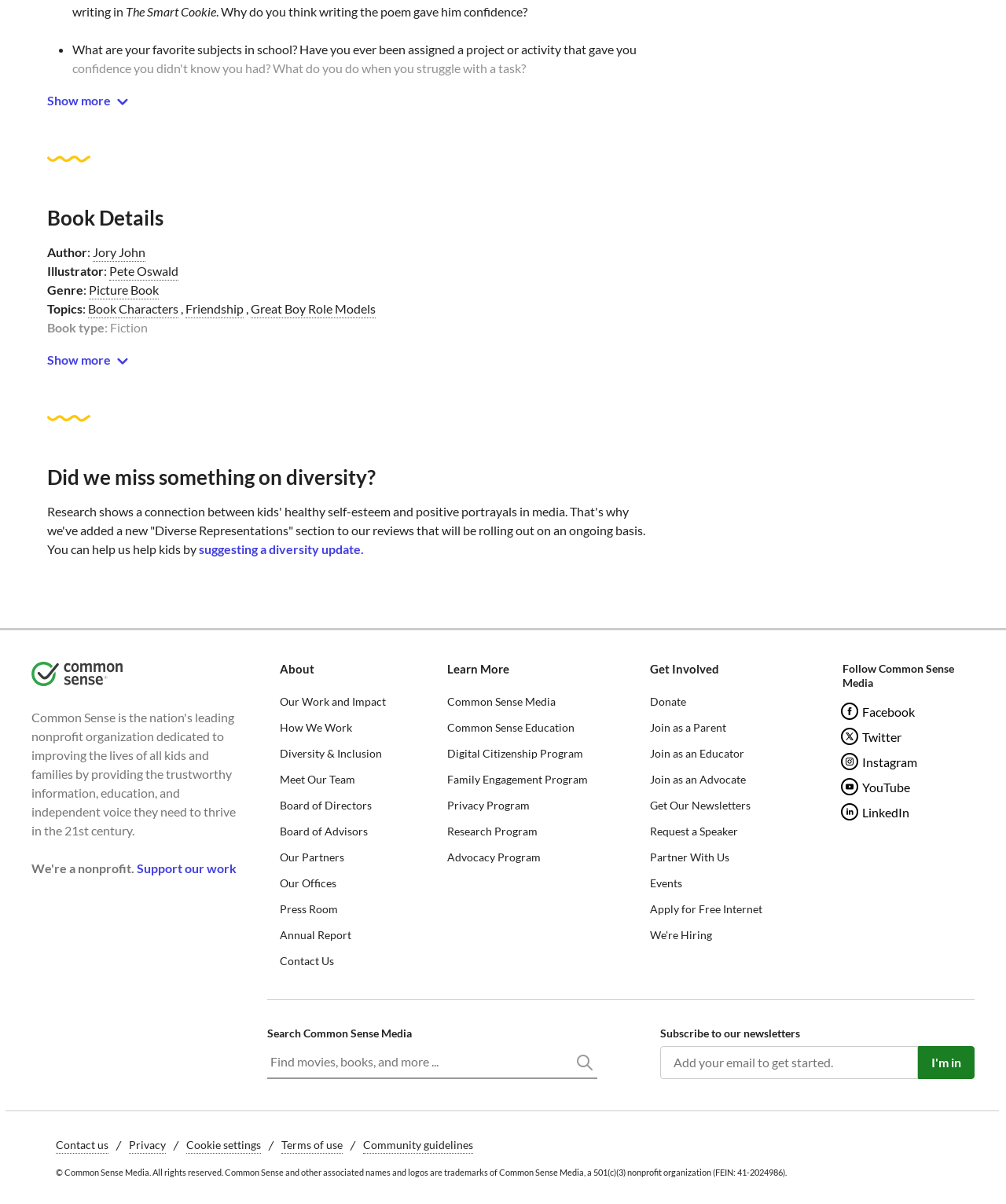Please specify the bounding box coordinates in the format (top-left x, top-left y, bottom-right x, bottom-right y), with values ranging from 0 to 1. Identify the bounding box for the UI component described as follows: Terms of use

[0.28, 0.945, 0.341, 0.959]